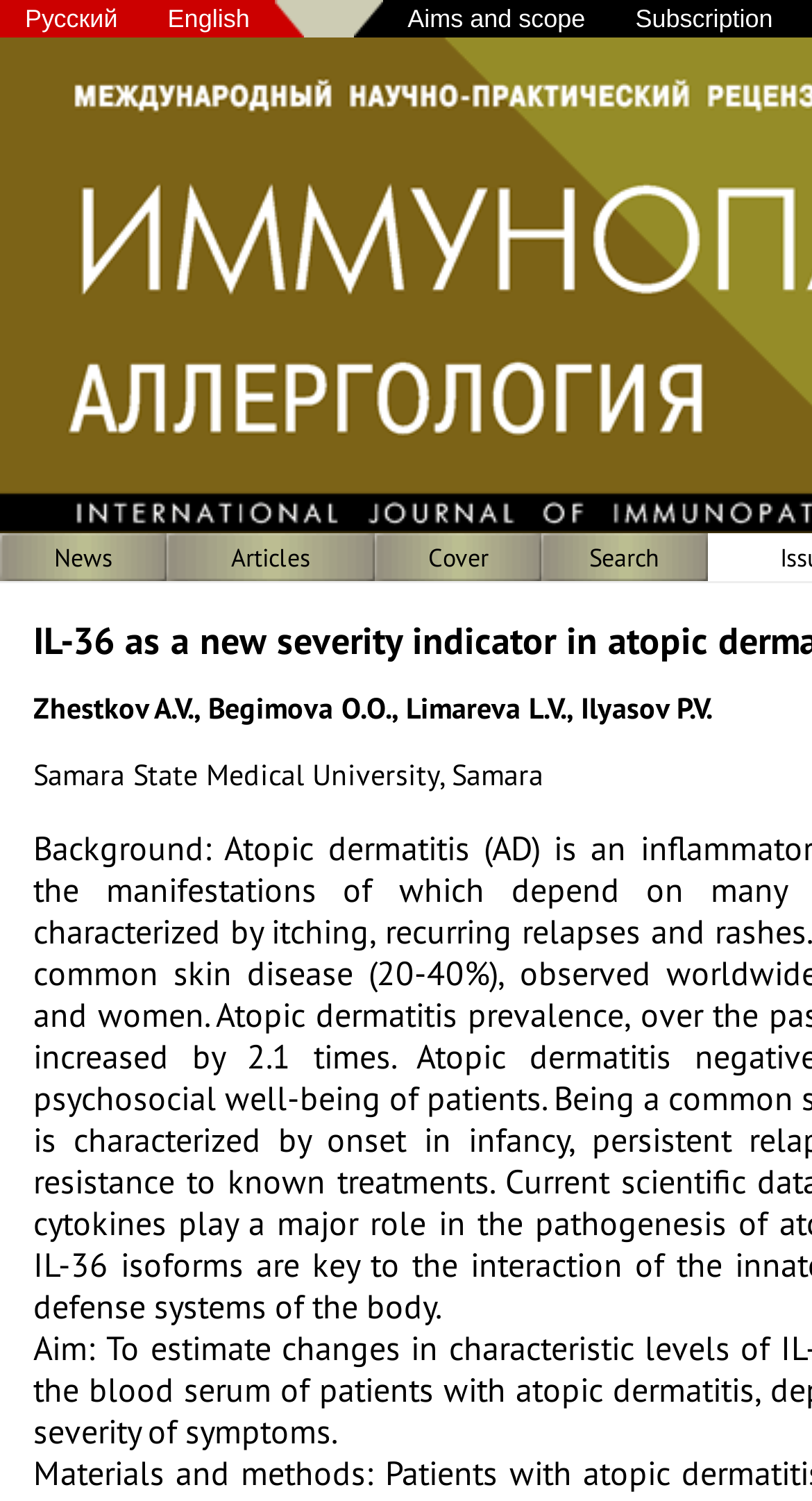Bounding box coordinates are specified in the format (top-left x, top-left y, bottom-right x, bottom-right y). All values are floating point numbers bounded between 0 and 1. Please provide the bounding box coordinate of the region this sentence describes: Aims and scope

[0.471, 0.003, 0.752, 0.022]